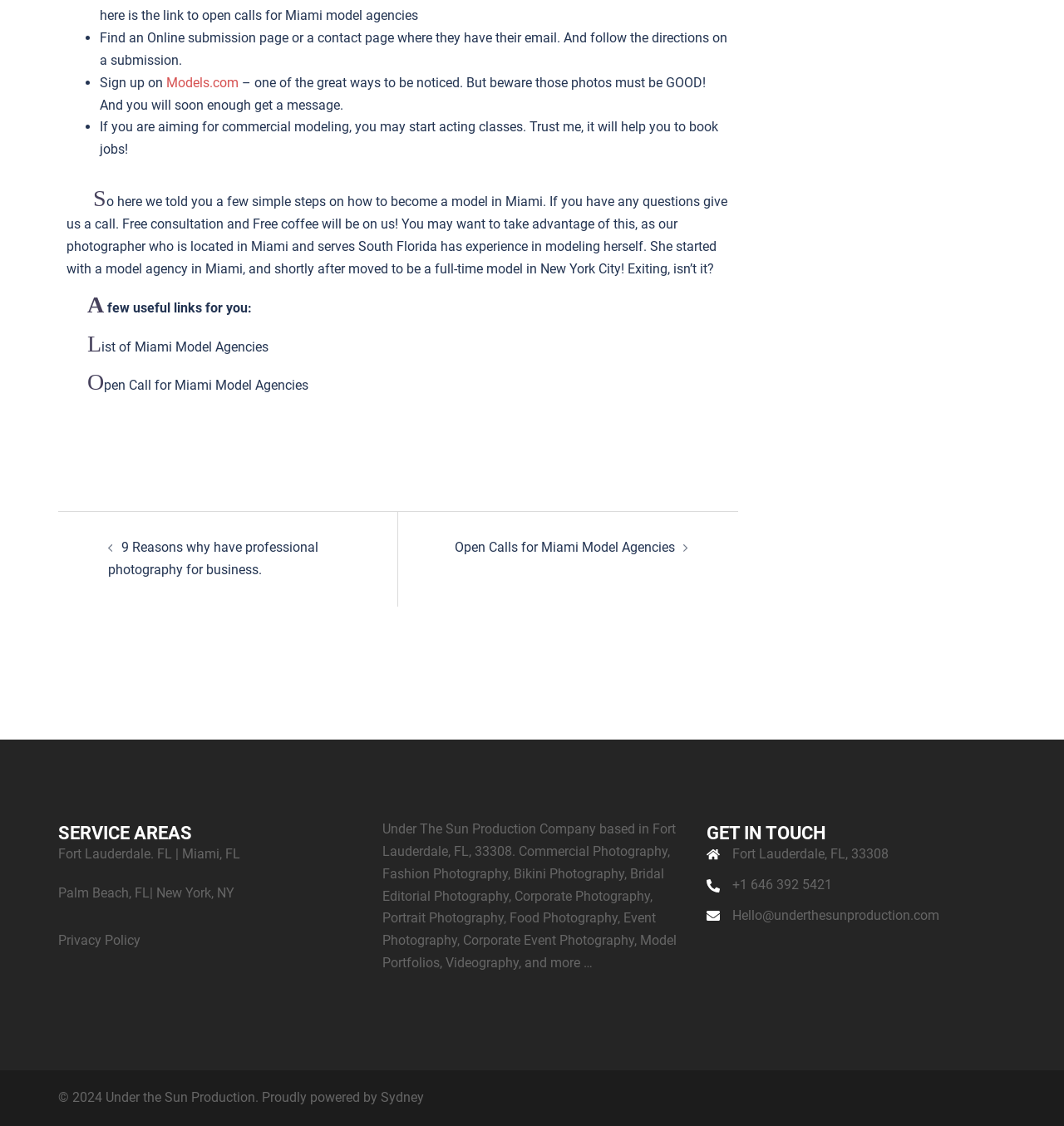Determine the bounding box coordinates of the element's region needed to click to follow the instruction: "Contact through 'Hello@underthesunproduction.com'". Provide these coordinates as four float numbers between 0 and 1, formatted as [left, top, right, bottom].

[0.688, 0.806, 0.883, 0.82]